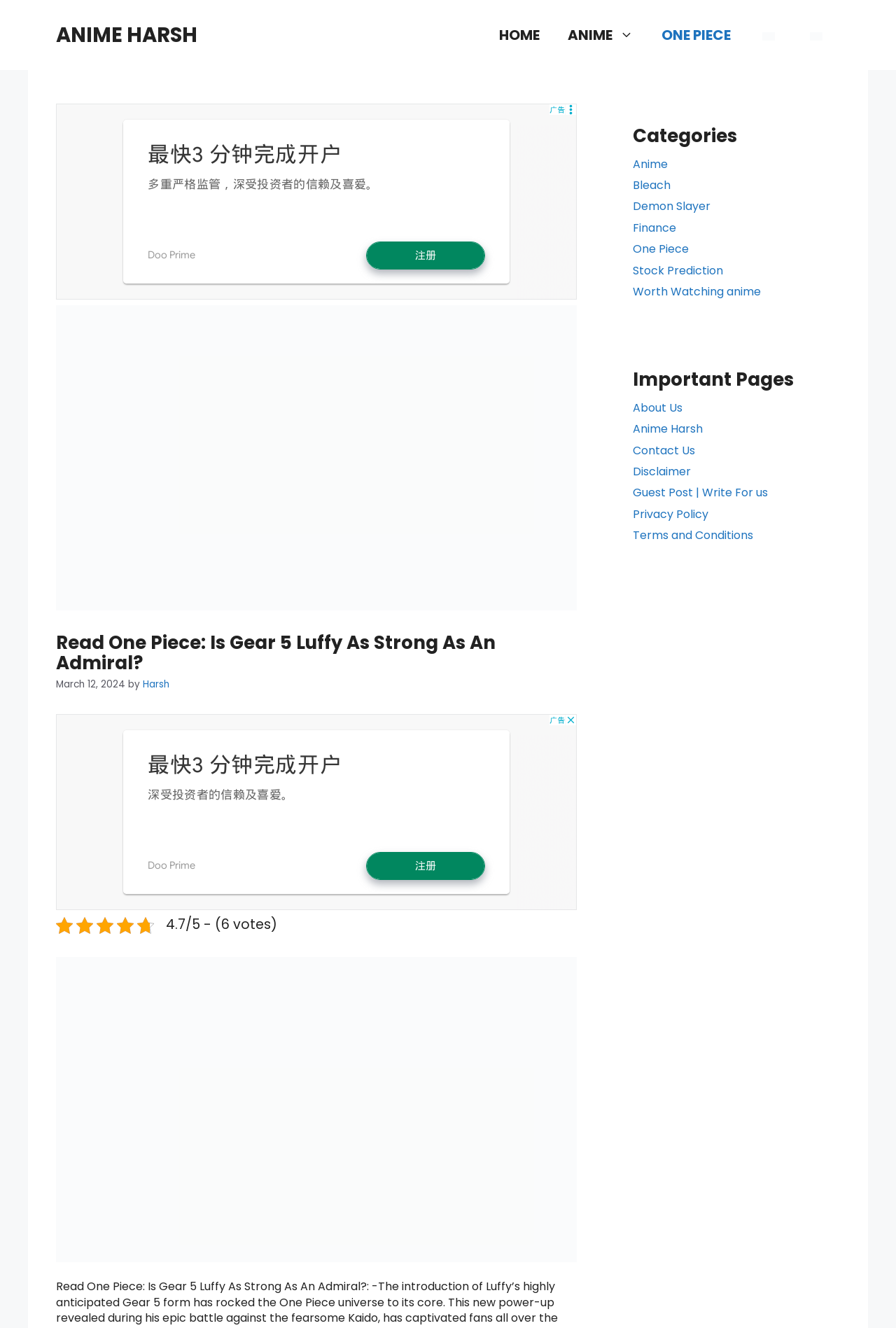Please locate the bounding box coordinates of the element that needs to be clicked to achieve the following instruction: "Click on the 'BUY THE BOOK' link". The coordinates should be four float numbers between 0 and 1, i.e., [left, top, right, bottom].

None